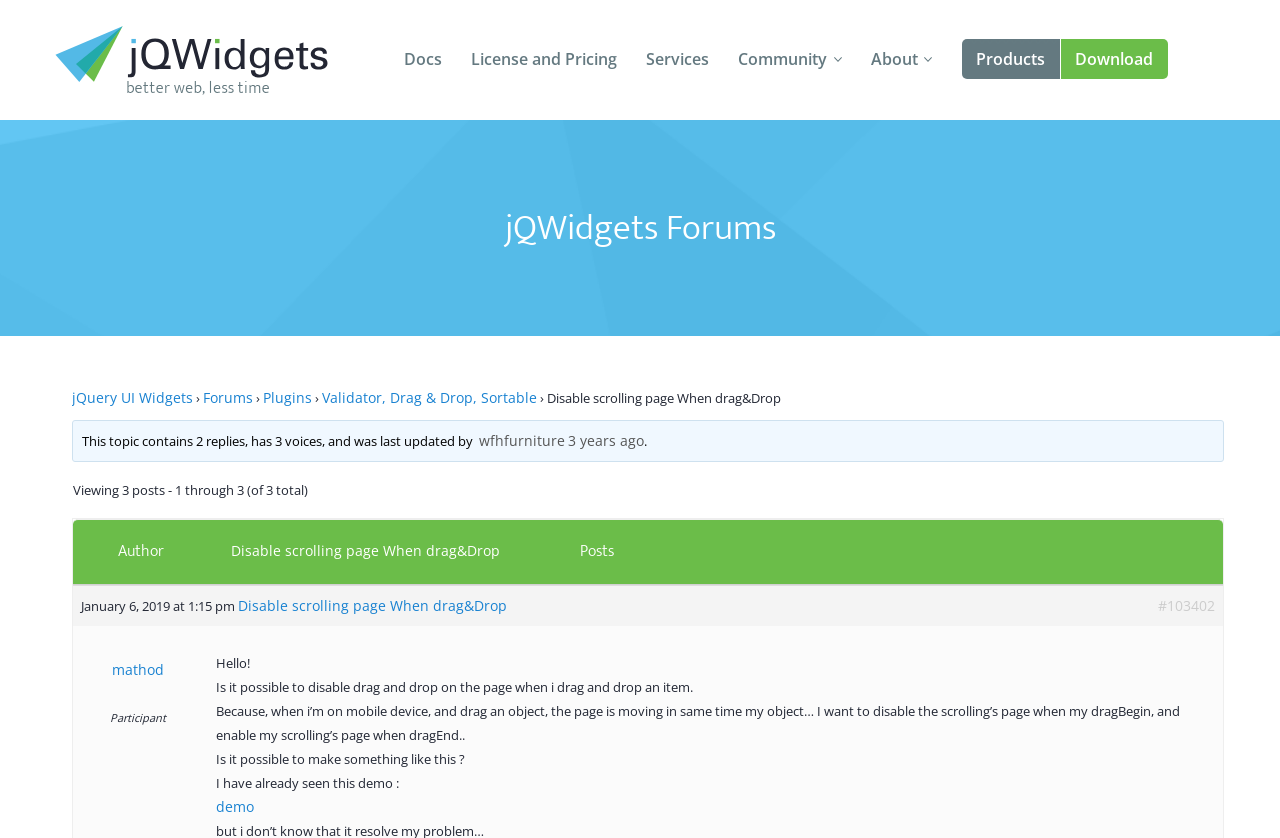Respond with a single word or phrase to the following question:
How many posts are being viewed?

3